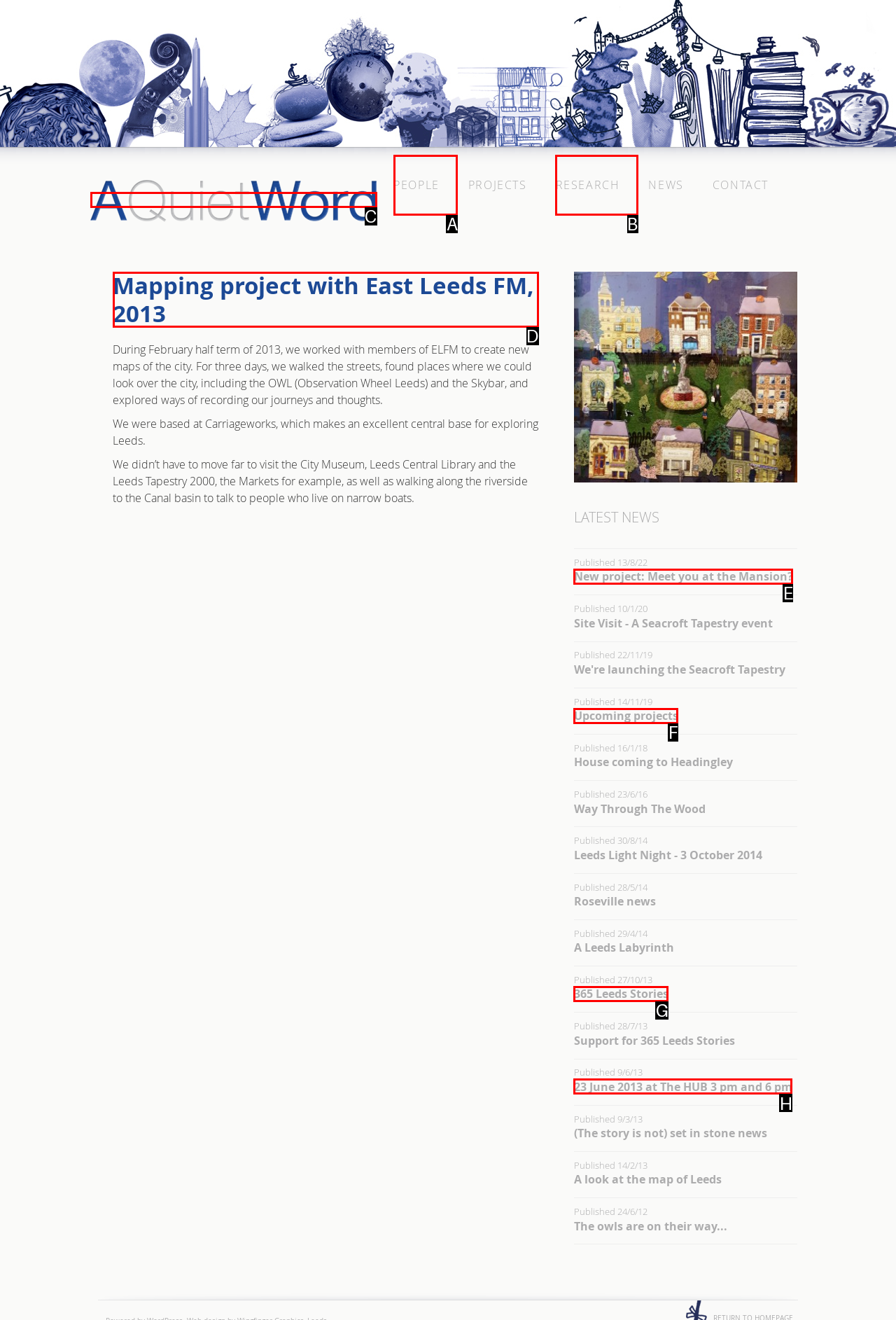Indicate the UI element to click to perform the task: View the 'Mapping project with East Leeds FM, 2013' project. Reply with the letter corresponding to the chosen element.

D